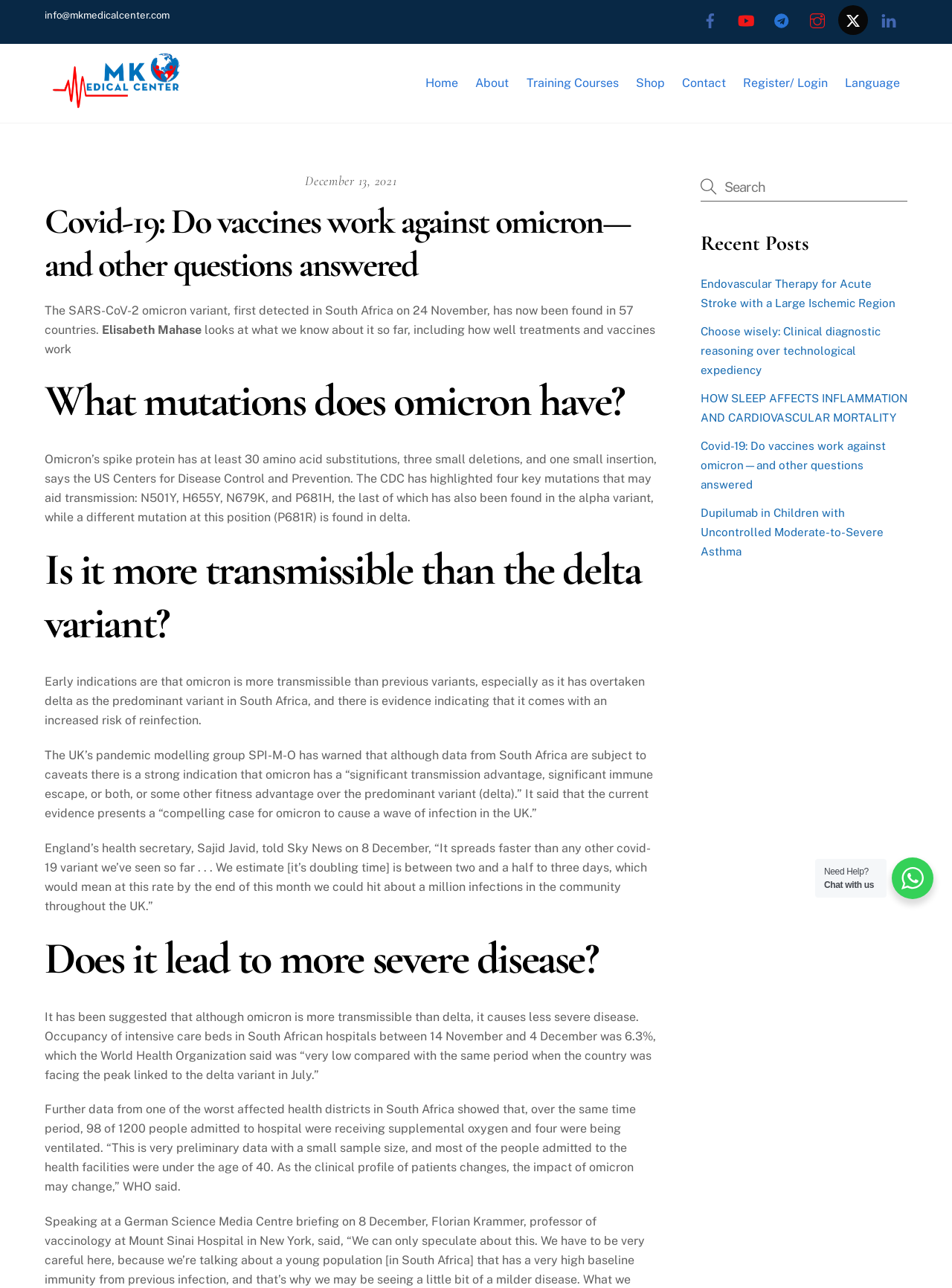Create an elaborate caption that covers all aspects of the webpage.

This webpage is about Covid-19, specifically discussing the omicron variant. At the top, there is a navigation bar with links to social media platforms, including Facebook, YouTube, Telegram, Instagram, Twitter, and LinkedIn. Below this, there is a logo for MK Medical Center and a navigation menu with links to Home, About, Training Courses, Shop, Contact, Register/Login, and Language.

The main content of the page is an article titled "Covid-19: Do vaccines work against omicron—and other questions answered." The article is divided into sections, each with a heading and a block of text. The sections discuss the mutations of the omicron variant, its transmissibility, and whether it leads to more severe disease. The text is accompanied by no images, but there are links to other articles and a search bar at the top right corner of the page.

On the right side of the page, there is a section titled "Recent Posts" with links to other articles, including "Endovascular Therapy for Acute Stroke with a Large Ischemic Region" and "Covid-19: Do vaccines work against omicron—and other questions answered." At the bottom of the page, there is a call-to-action "Need Help?" with a "Chat with us" option.